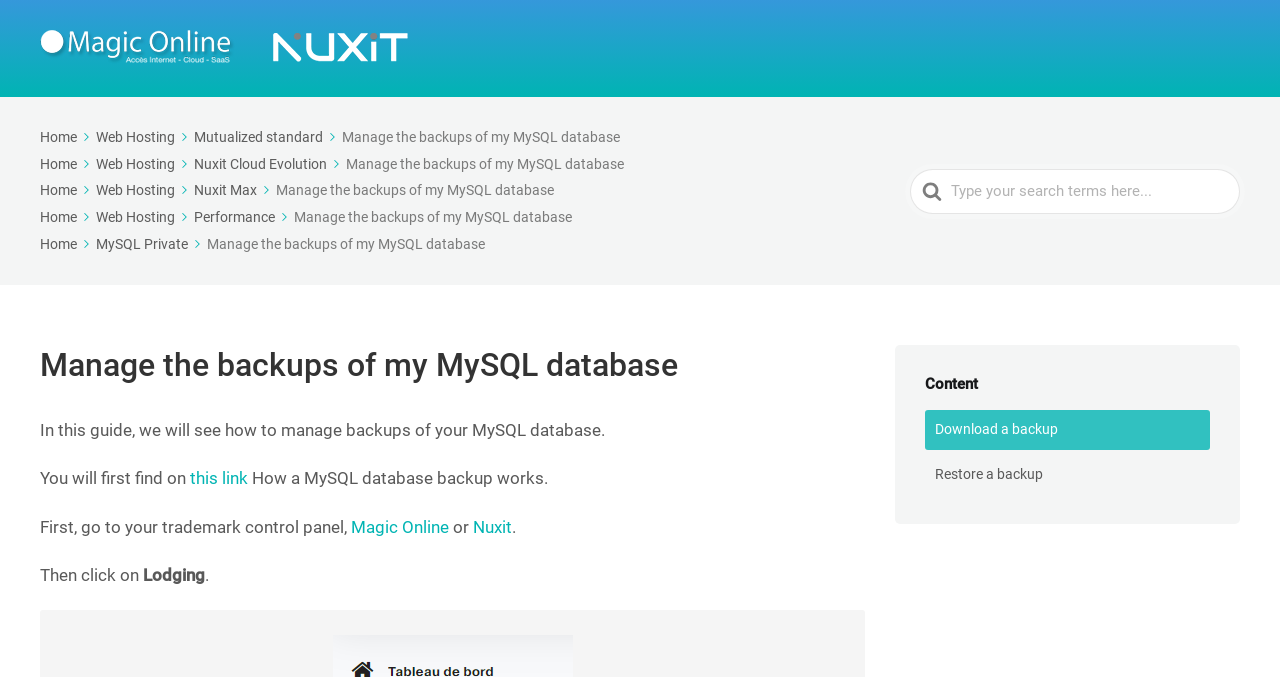What are the two options for managing MySQL database backups?
Using the picture, provide a one-word or short phrase answer.

Download or Restore